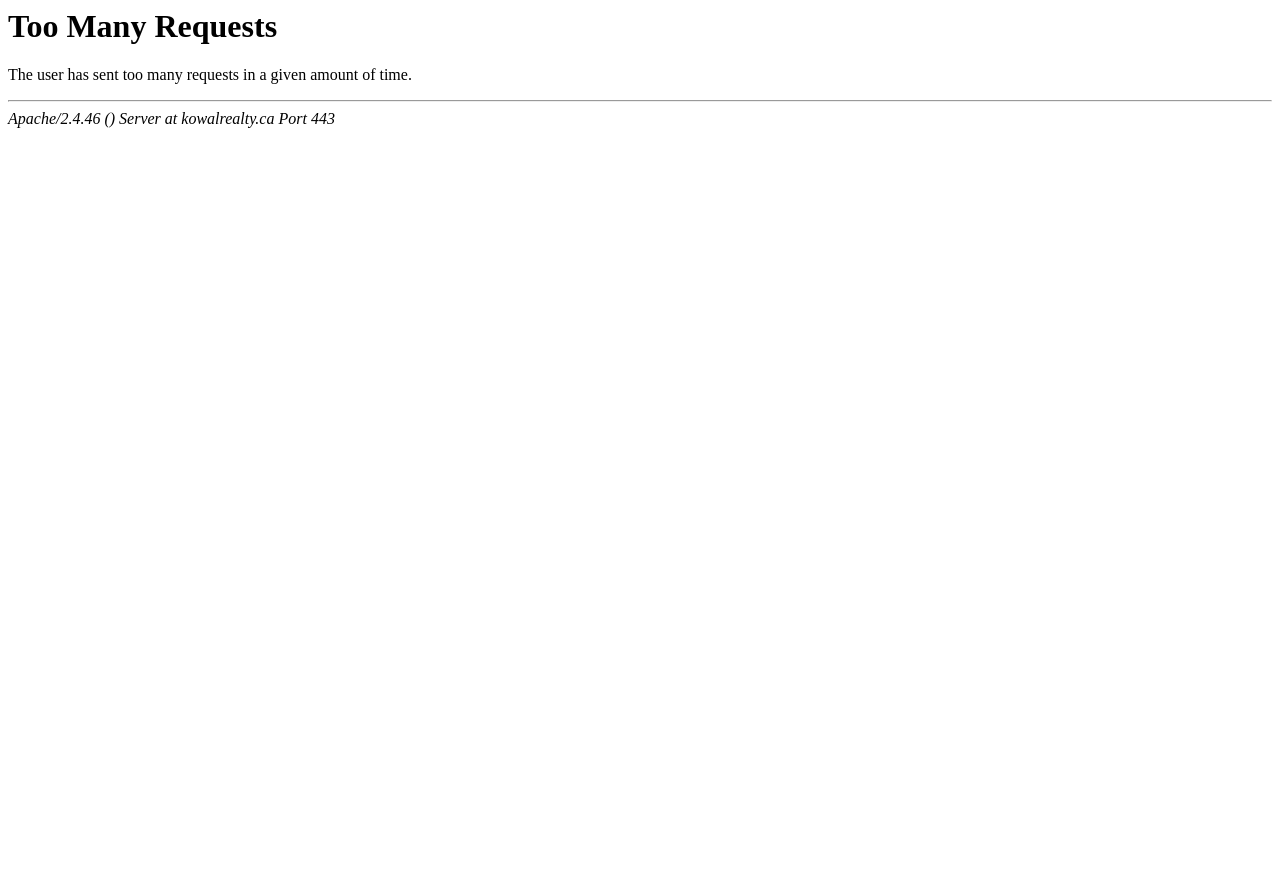Identify and extract the heading text of the webpage.

Too Many Requests